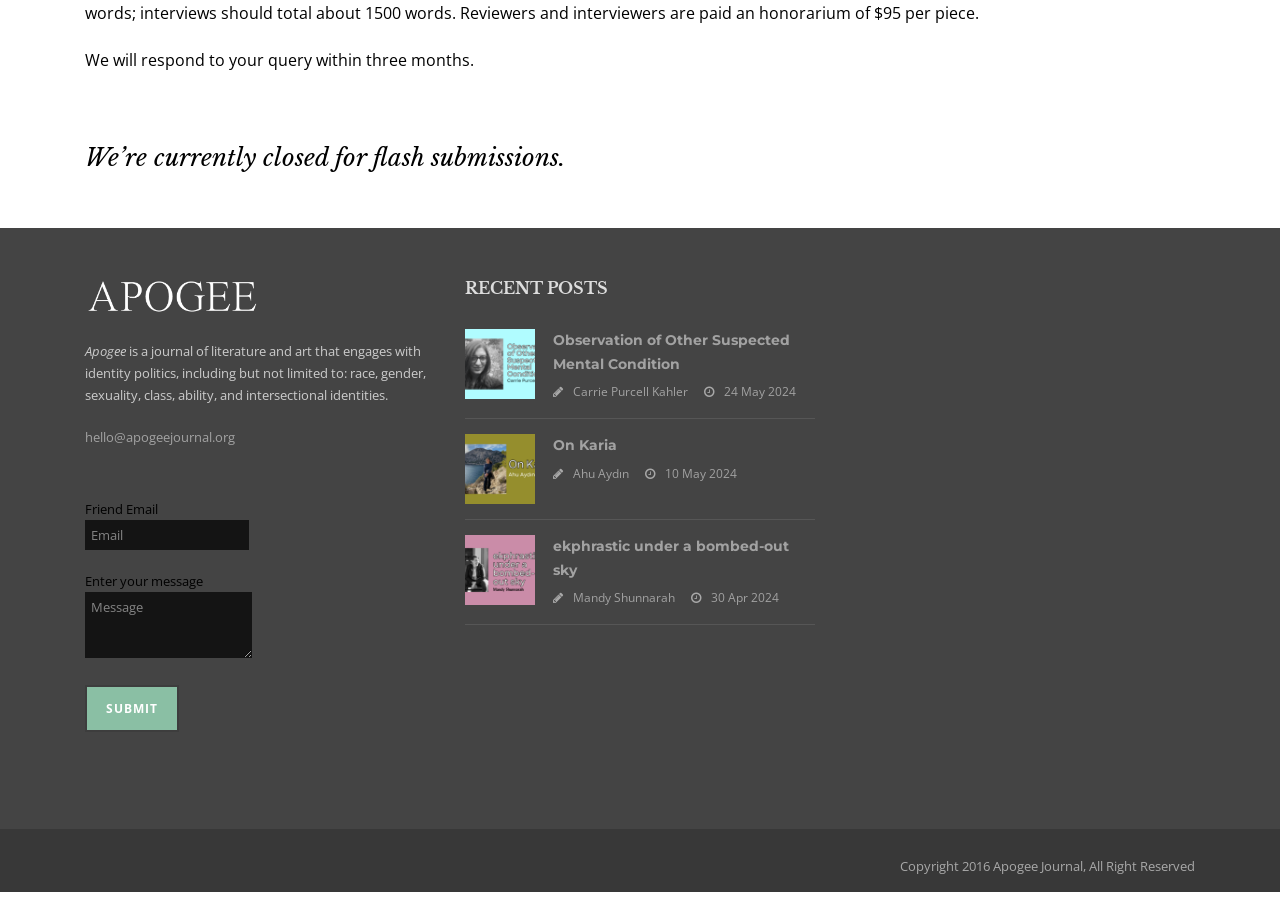Locate the bounding box for the described UI element: "Ahu Aydın". Ensure the coordinates are four float numbers between 0 and 1, formatted as [left, top, right, bottom].

[0.448, 0.515, 0.491, 0.534]